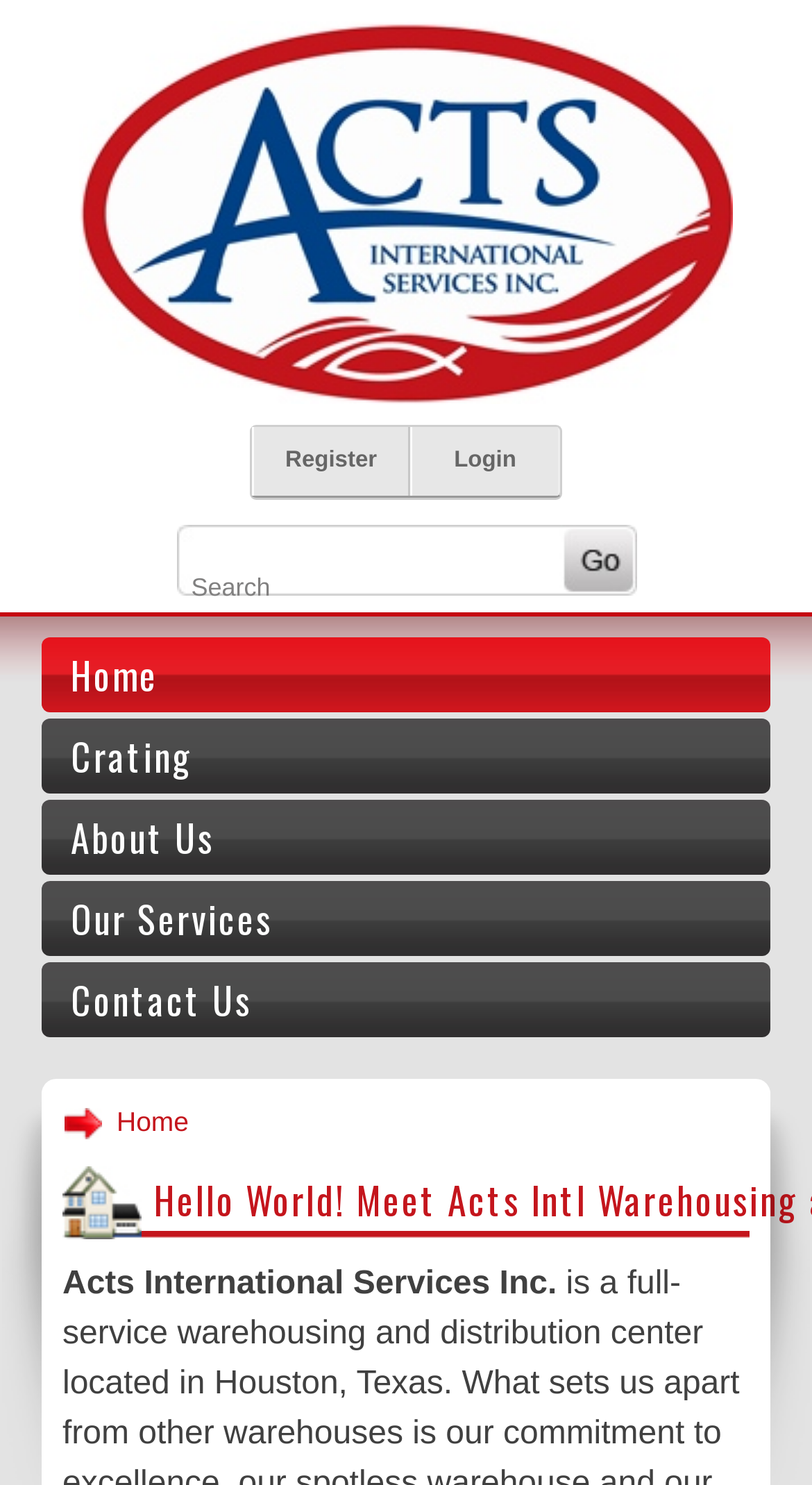From the element description Login, predict the bounding box coordinates of the UI element. The coordinates must be specified in the format (top-left x, top-left y, bottom-right x, bottom-right y) and should be within the 0 to 1 range.

[0.508, 0.288, 0.687, 0.334]